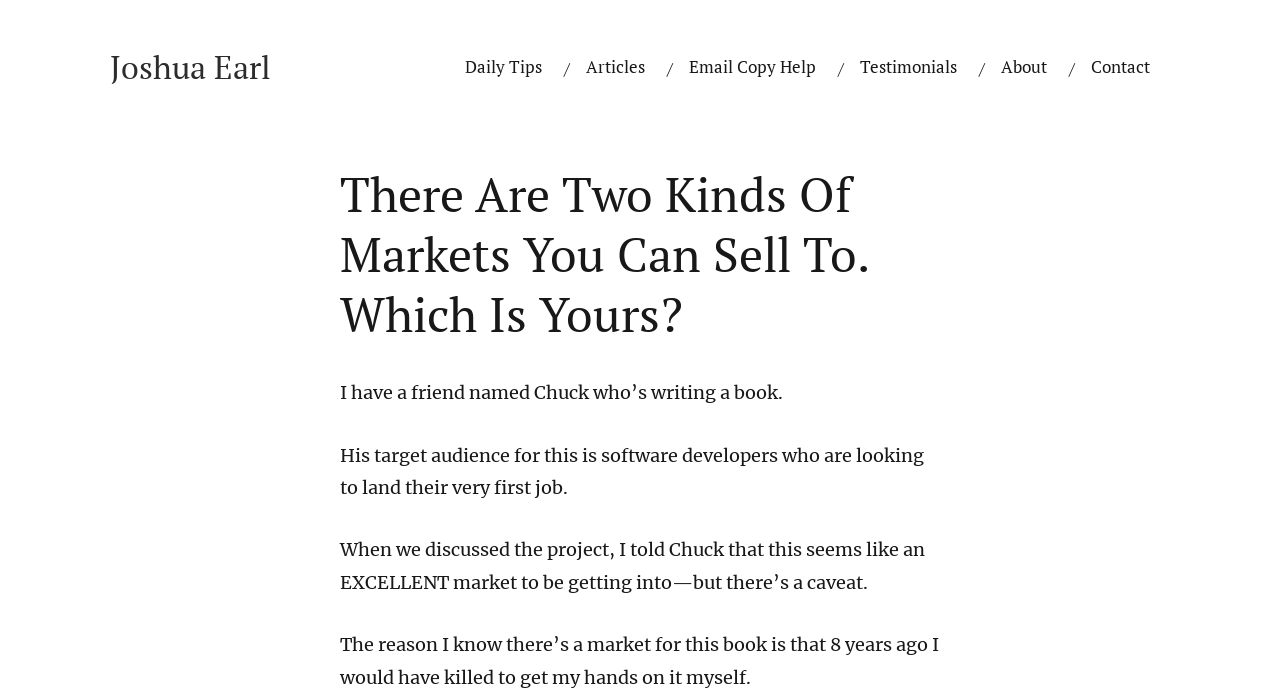Using the format (top-left x, top-left y, bottom-right x, bottom-right y), and given the element description, identify the bounding box coordinates within the screenshot: Email Copy Help

[0.537, 0.072, 0.639, 0.121]